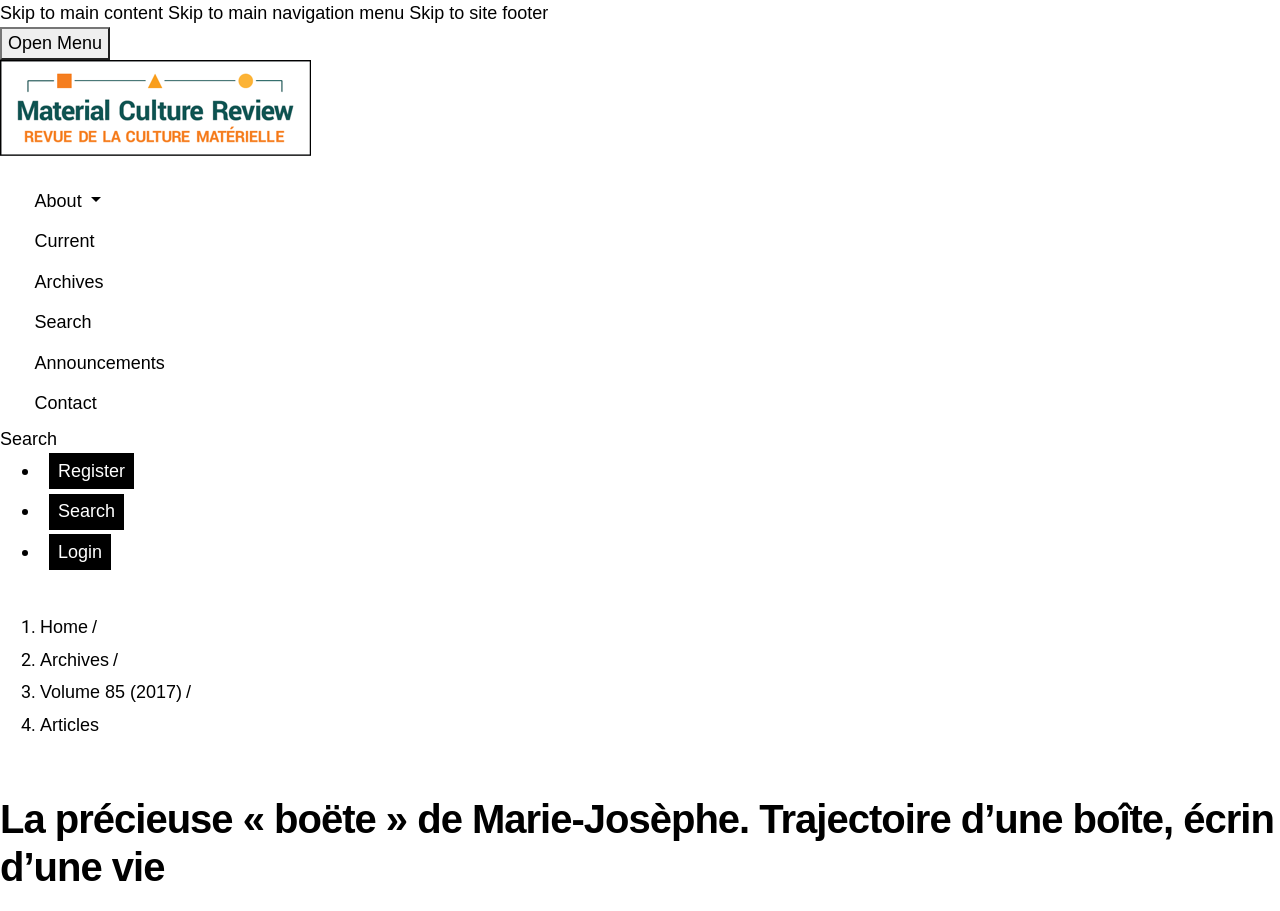Respond with a single word or short phrase to the following question: 
What is the name of the article?

La précieuse « boëte » de Marie-Josèphe. Trajectoire d’une boîte, écrin d’une vie